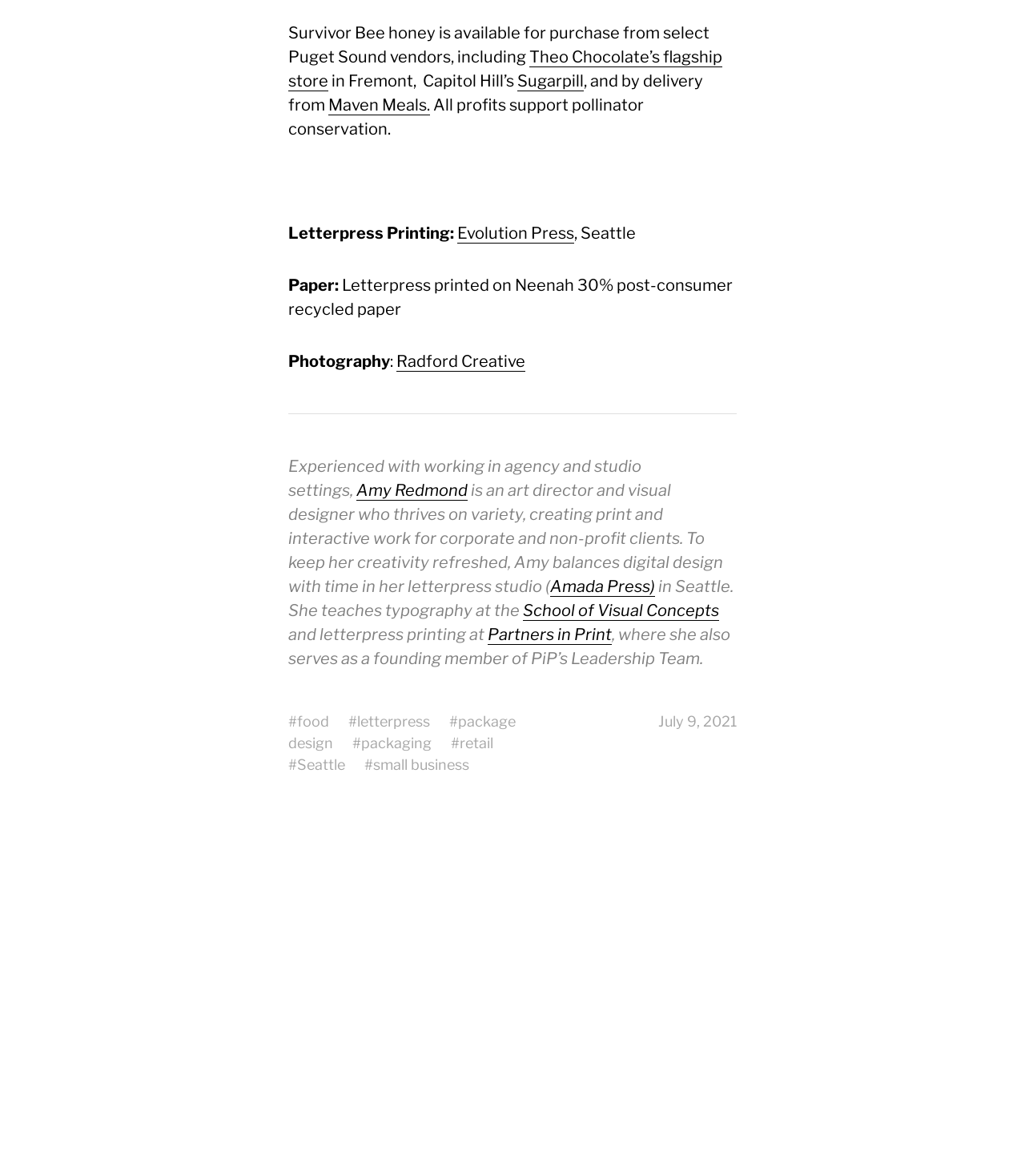Determine the bounding box coordinates of the clickable area required to perform the following instruction: "Check out Maven Meals". The coordinates should be represented as four float numbers between 0 and 1: [left, top, right, bottom].

[0.32, 0.081, 0.42, 0.098]